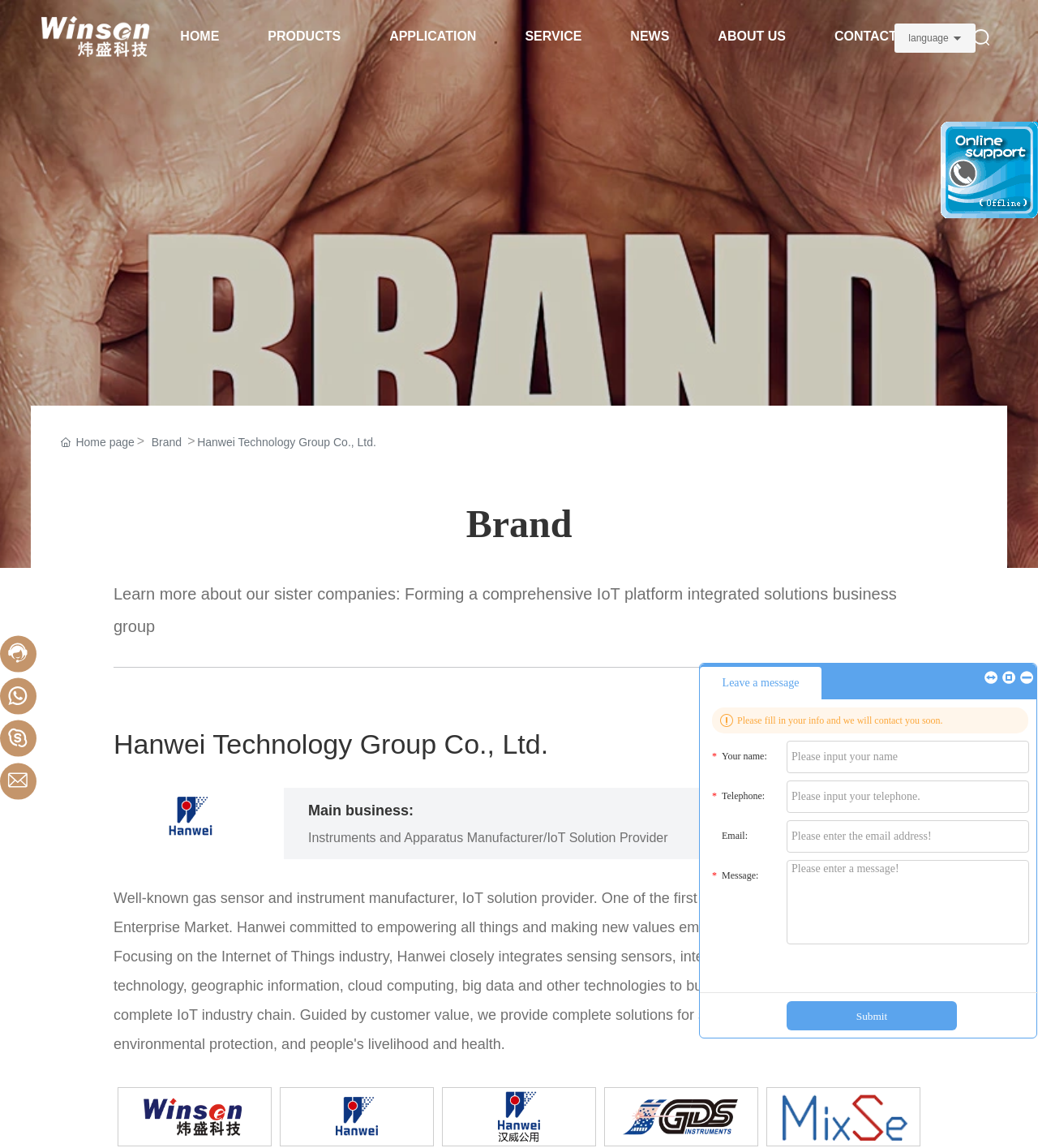Identify the bounding box coordinates for the region of the element that should be clicked to carry out the instruction: "Go to the HOME page". The bounding box coordinates should be four float numbers between 0 and 1, i.e., [left, top, right, bottom].

[0.15, 0.014, 0.235, 0.051]